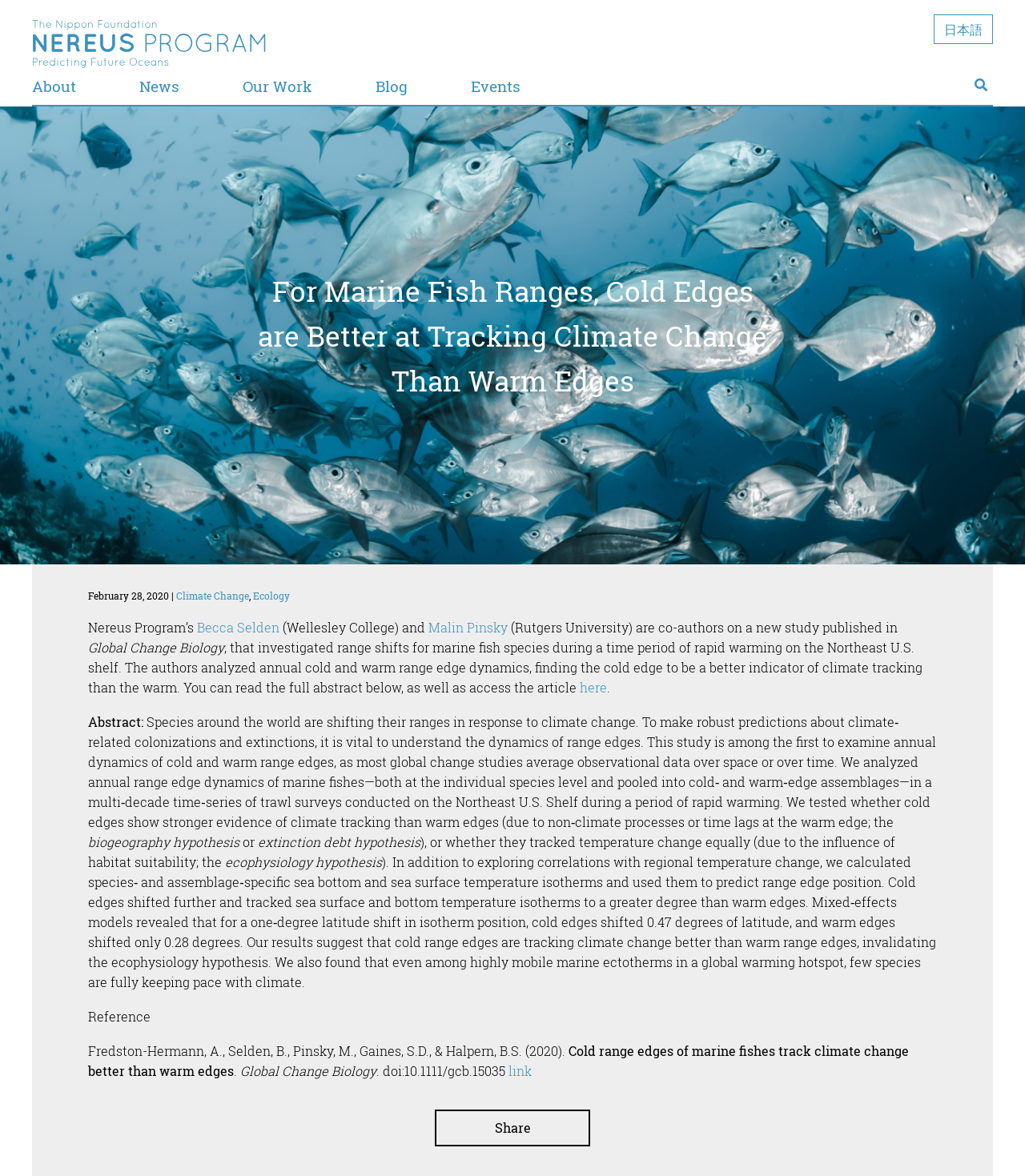Find the bounding box of the UI element described as: "Events". The bounding box coordinates should be given as four float values between 0 and 1, i.e., [left, top, right, bottom].

[0.459, 0.058, 0.508, 0.089]